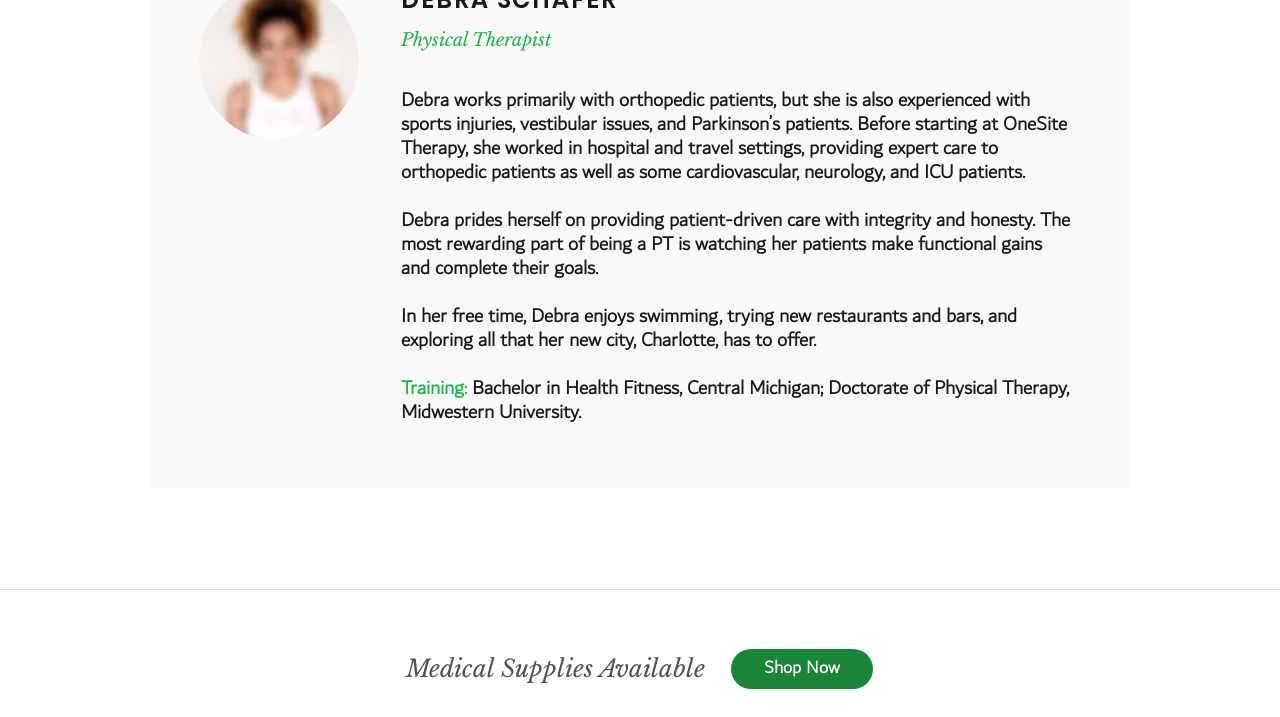Determine the bounding box for the described UI element: "Shop Now".

[0.571, 0.905, 0.682, 0.961]